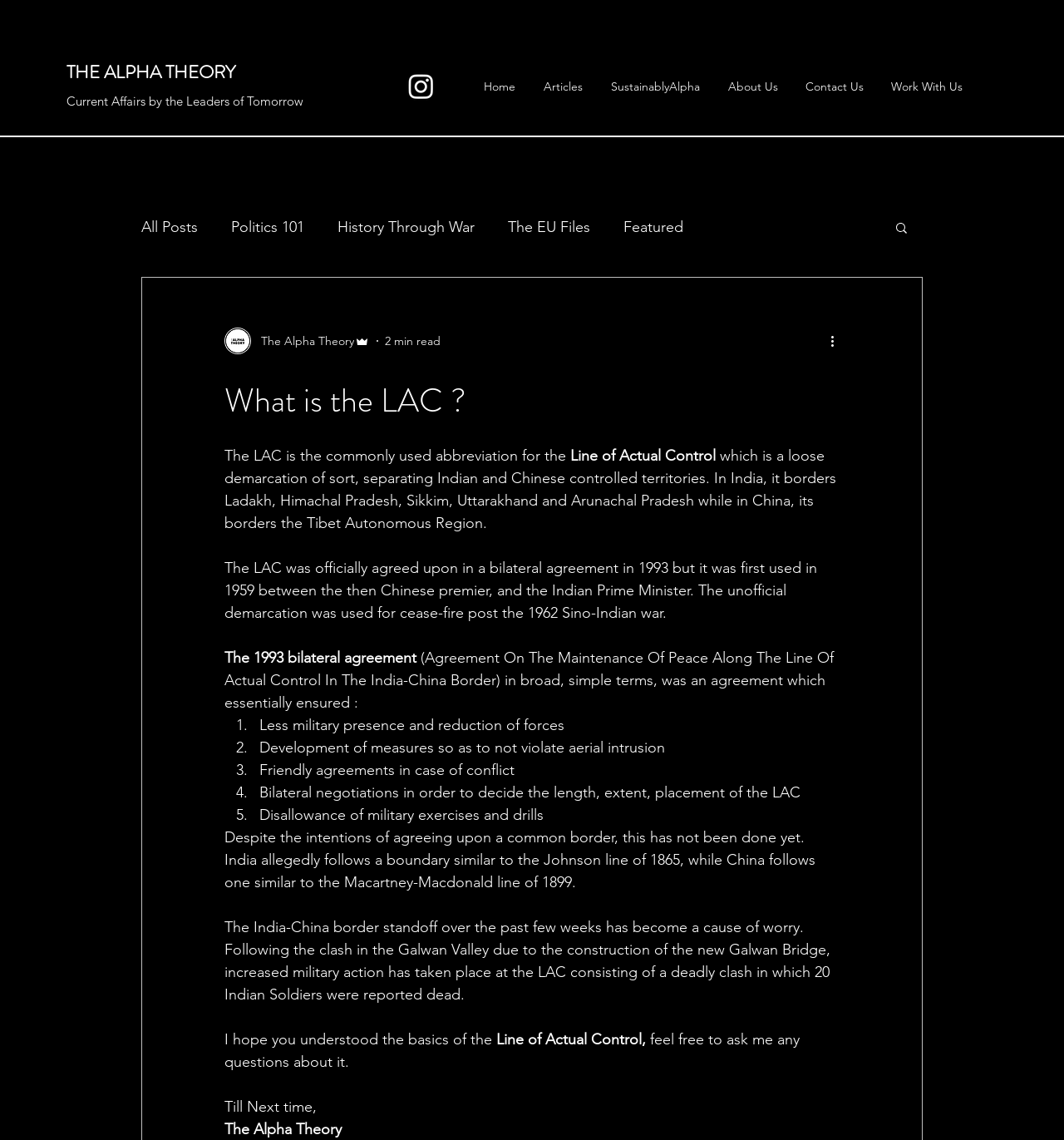How many Indian states border the LAC? Based on the image, give a response in one word or a short phrase.

5